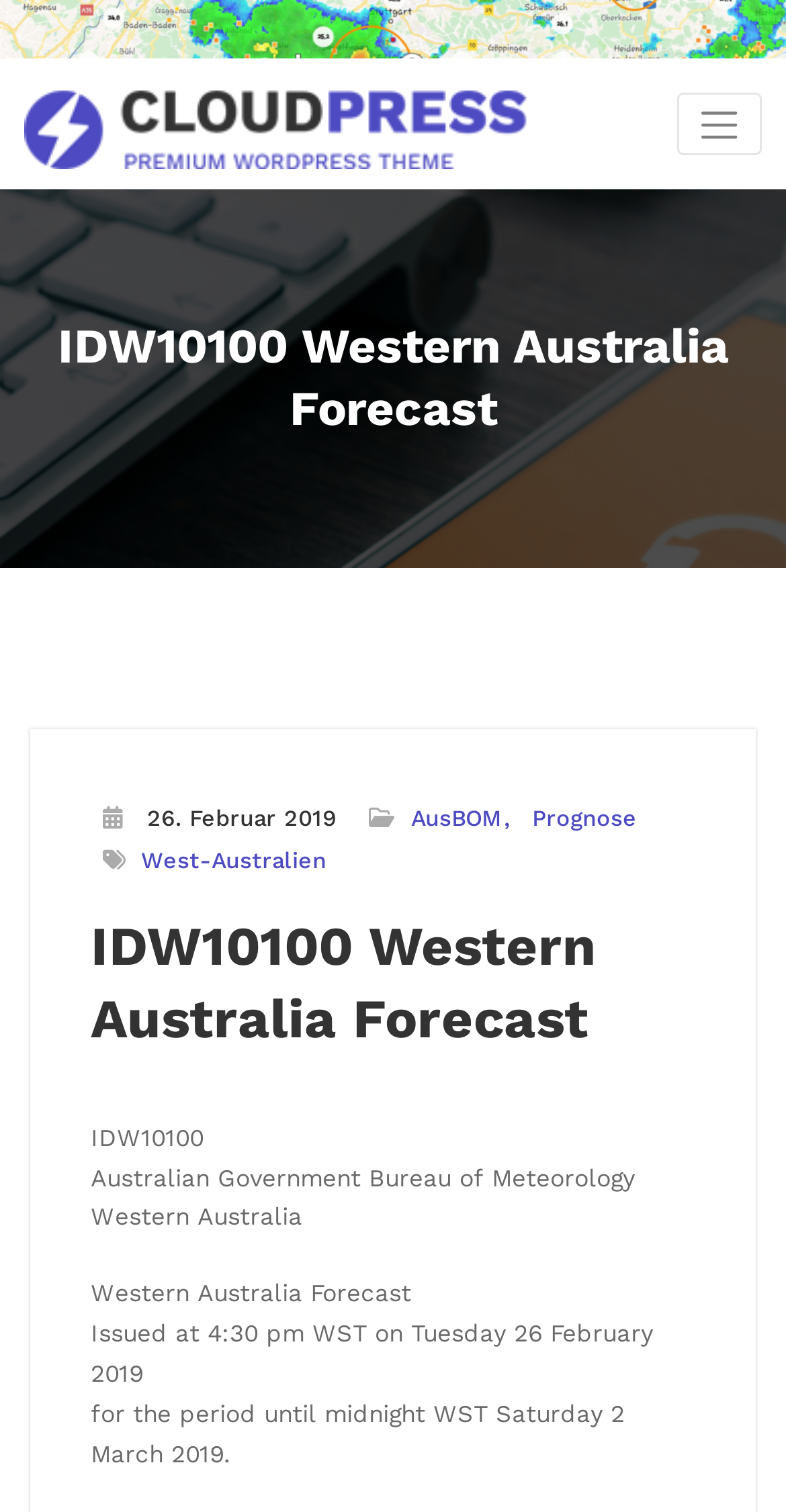Provide the bounding box coordinates of the HTML element described by the text: "alt="Blog @ Filderstadtweather"".

[0.031, 0.047, 0.672, 0.117]